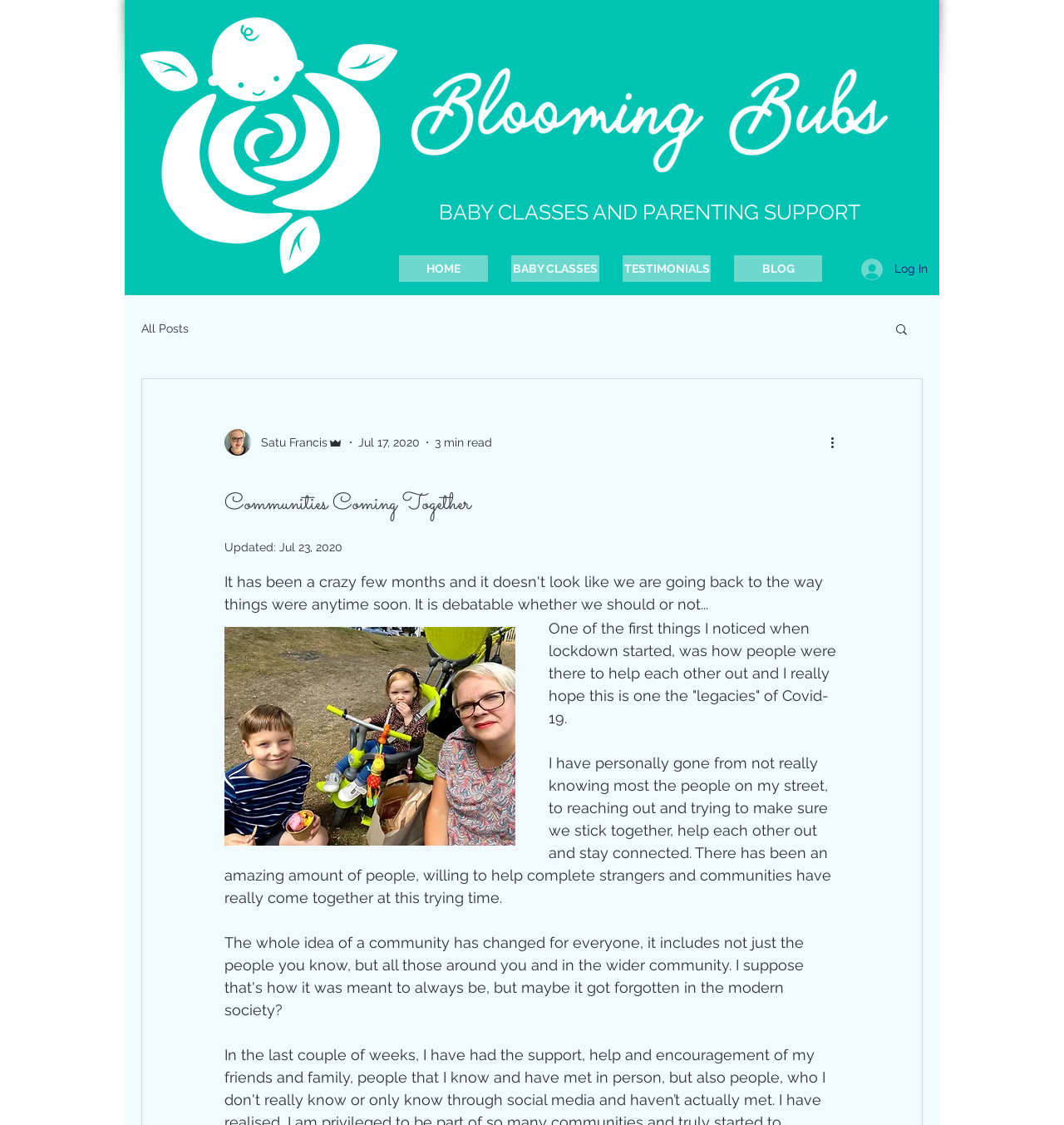Determine the bounding box for the UI element described here: "Garage Door Maintenance".

None